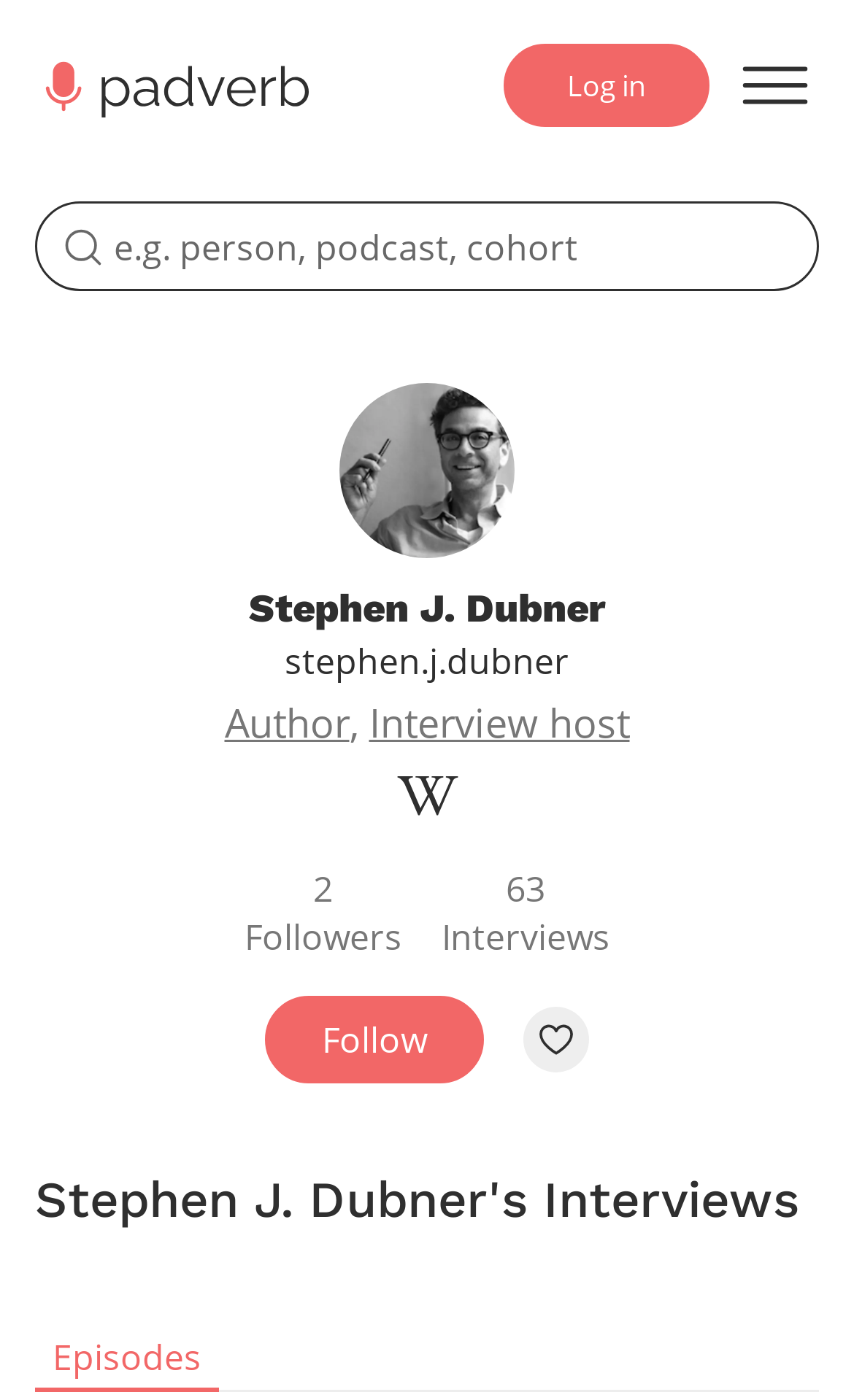Can you specify the bounding box coordinates for the region that should be clicked to fulfill this instruction: "Follow Stephen J. Dubner".

[0.31, 0.711, 0.567, 0.774]